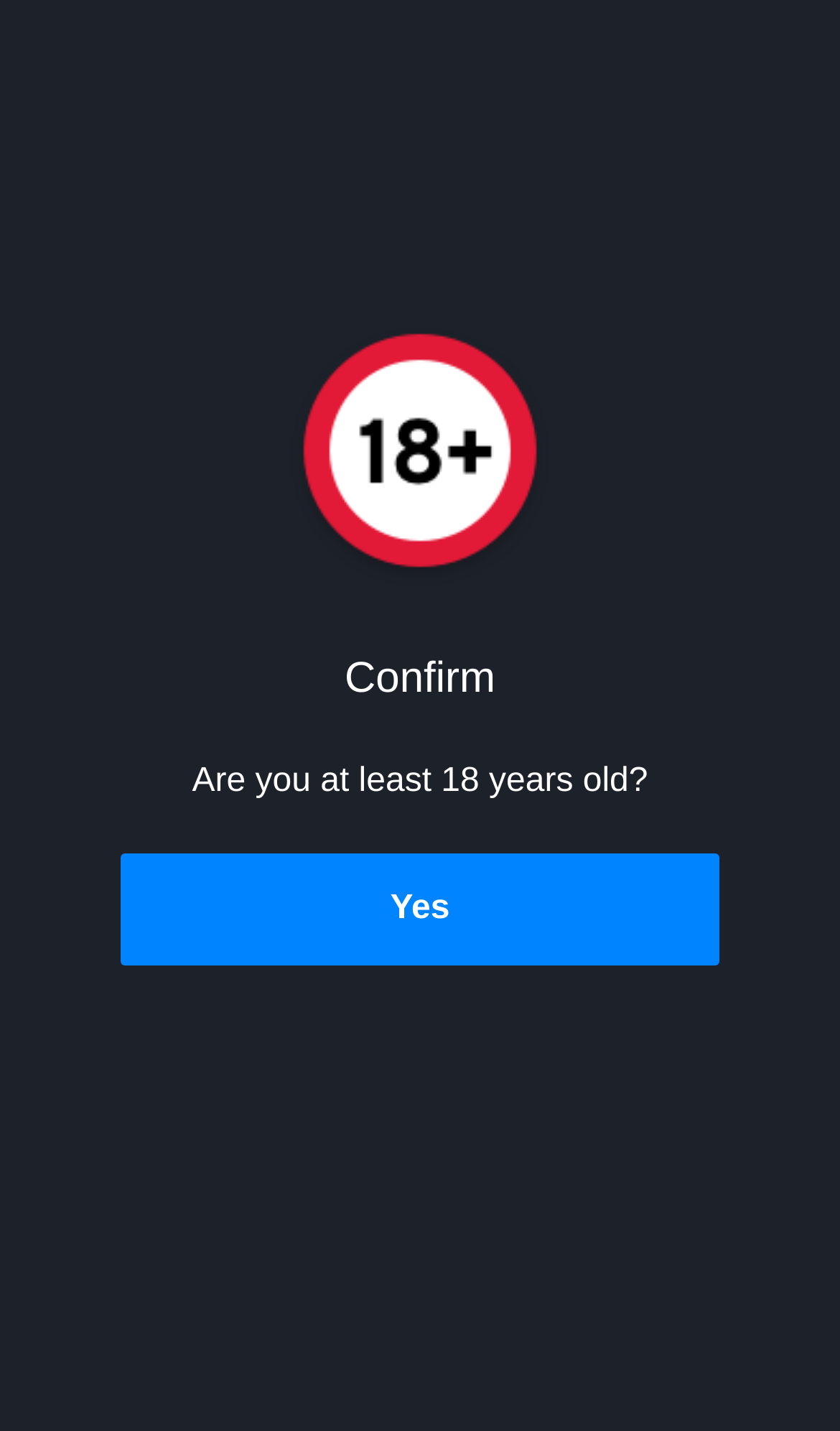Identify the bounding box for the described UI element. Provide the coordinates in (top-left x, top-left y, bottom-right x, bottom-right y) format with values ranging from 0 to 1: Yes

[0.0, 0.596, 1.0, 0.675]